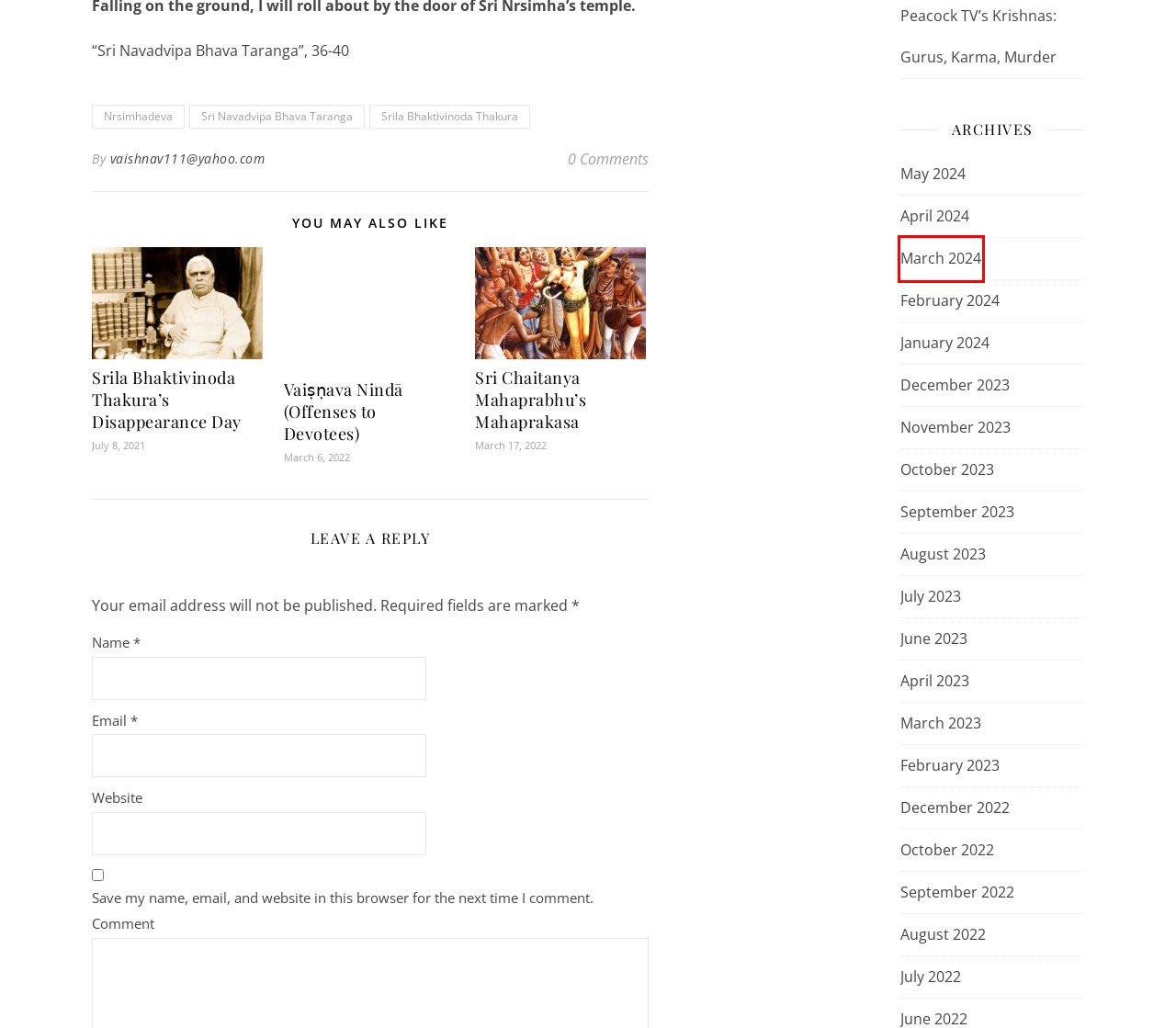Given a screenshot of a webpage with a red rectangle bounding box around a UI element, select the best matching webpage description for the new webpage that appears after clicking the highlighted element. The candidate descriptions are:
A. July 2022 - The Krishnaites
B. December 2023 - The Krishnaites
C. November 2023 - The Krishnaites
D. February 2024 - The Krishnaites
E. April 2024 - The Krishnaites
F. May 2024 - The Krishnaites
G. March 2024 - The Krishnaites
H. December 2022 - The Krishnaites

G